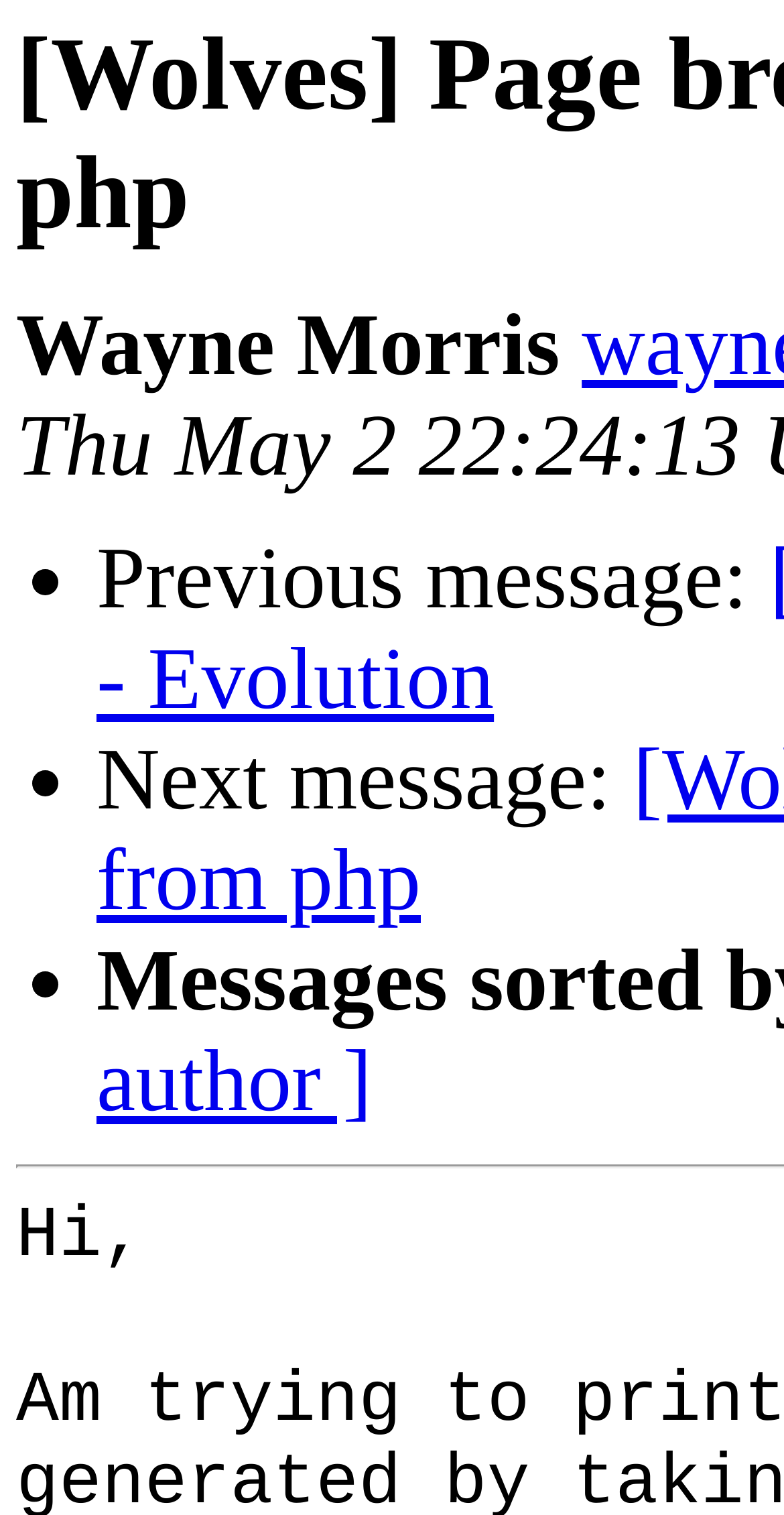Can you find and generate the webpage's heading?

[Wolves] Page breaks for printing from php